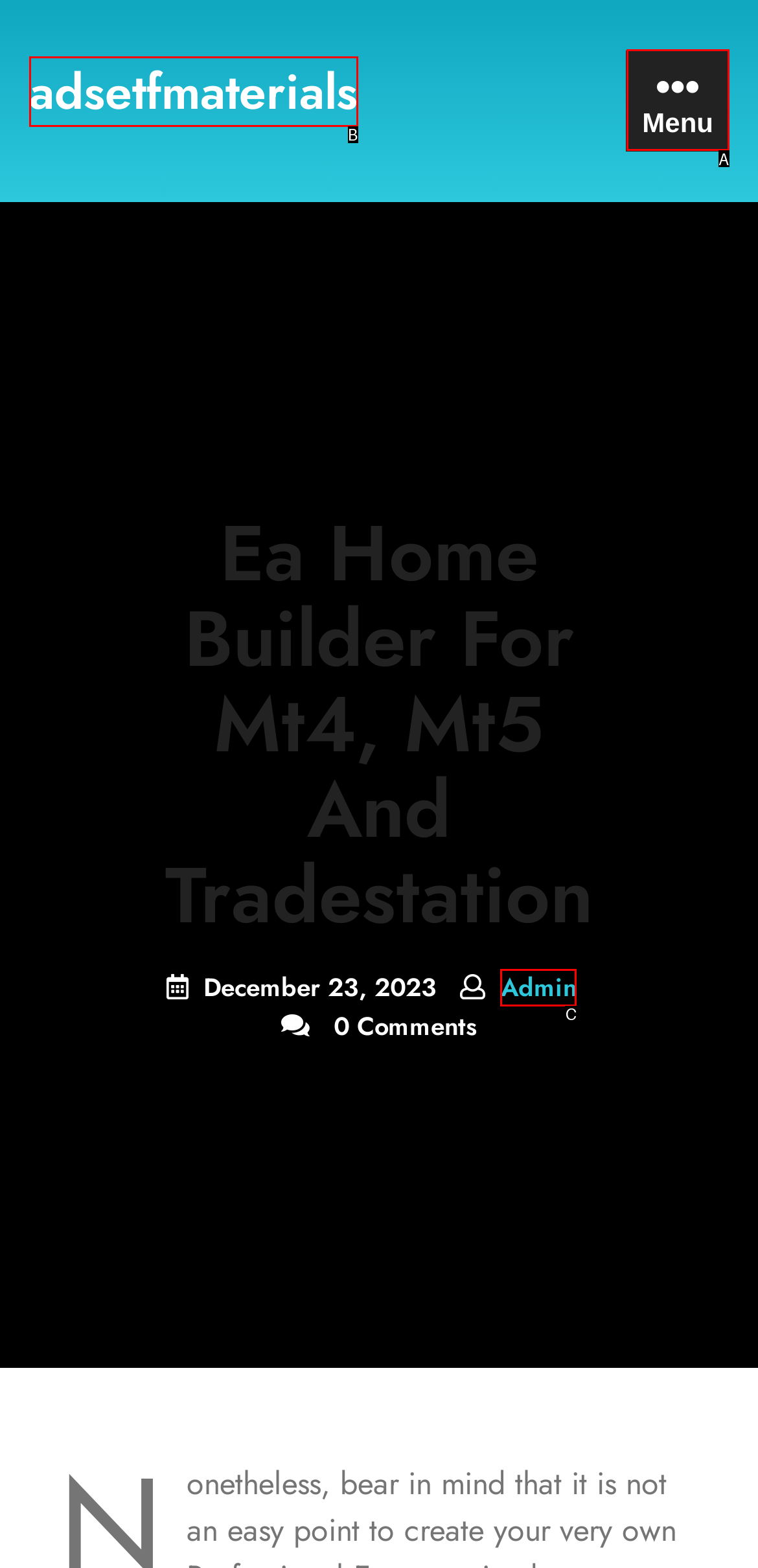Identify the option that best fits this description: admin
Answer with the appropriate letter directly.

C